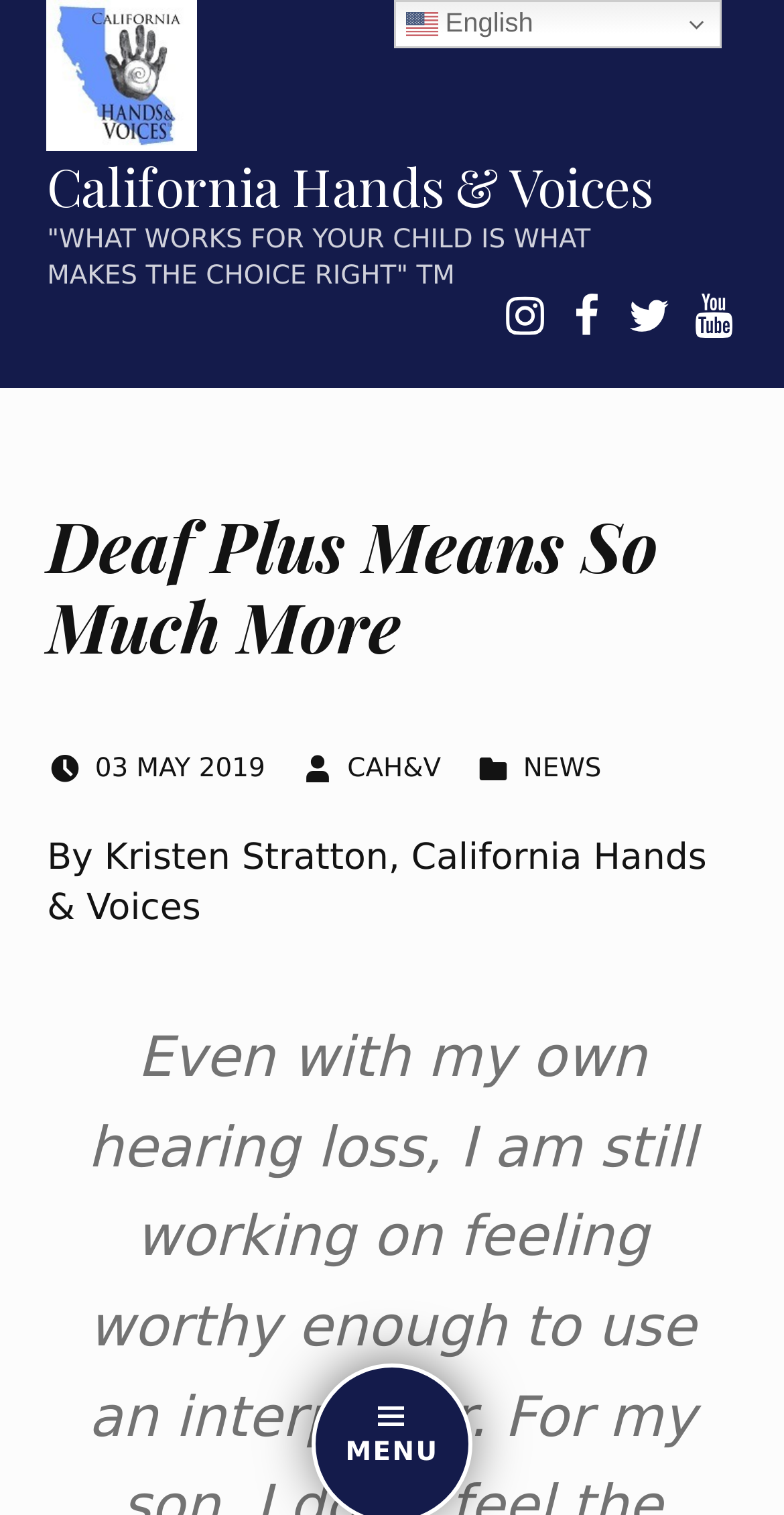Provide a brief response in the form of a single word or phrase:
How many social media links are there?

4